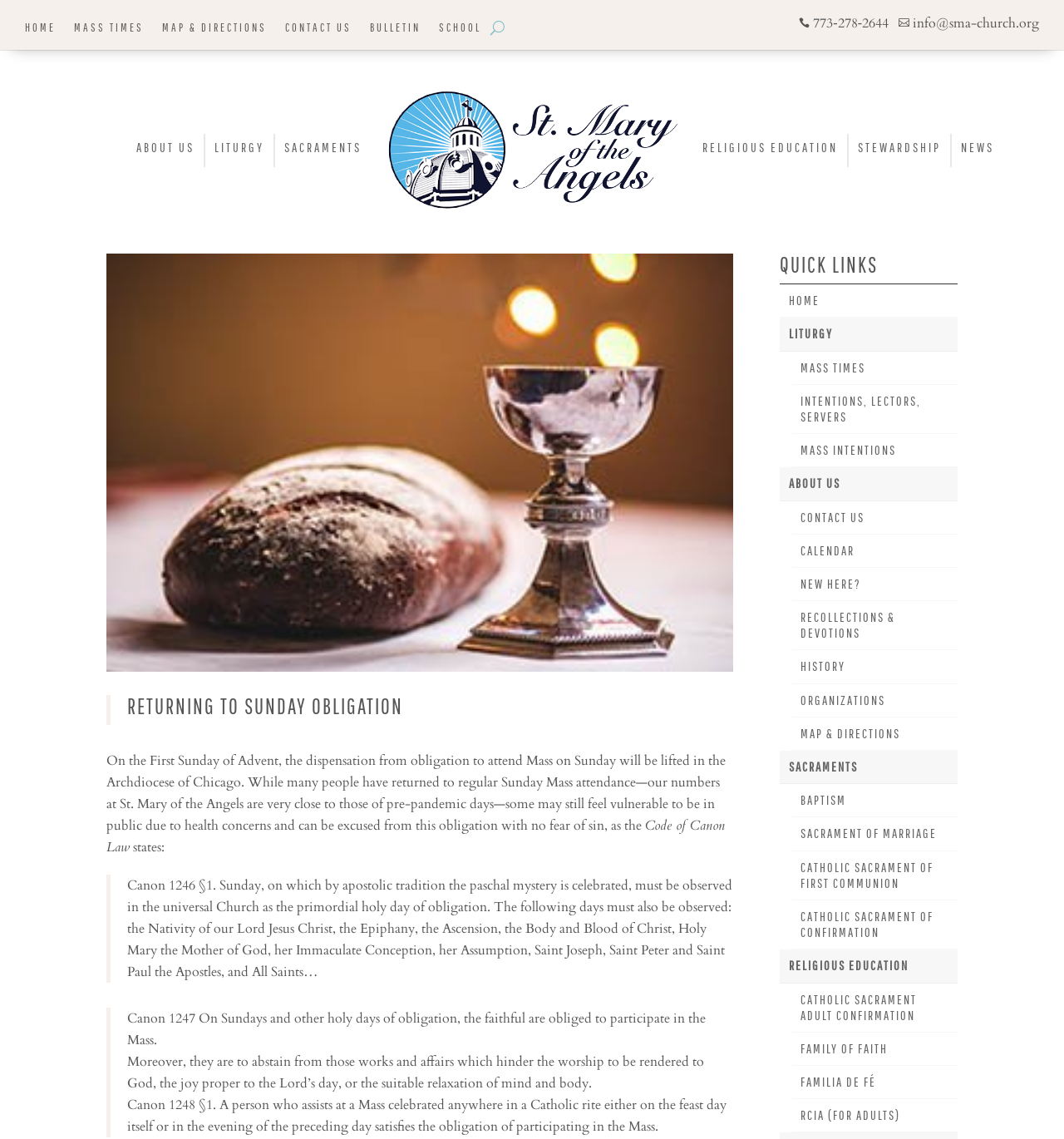Based on the provided description, "Catholic Sacrament of Confirmation", find the bounding box of the corresponding UI element in the screenshot.

[0.745, 0.79, 0.9, 0.834]